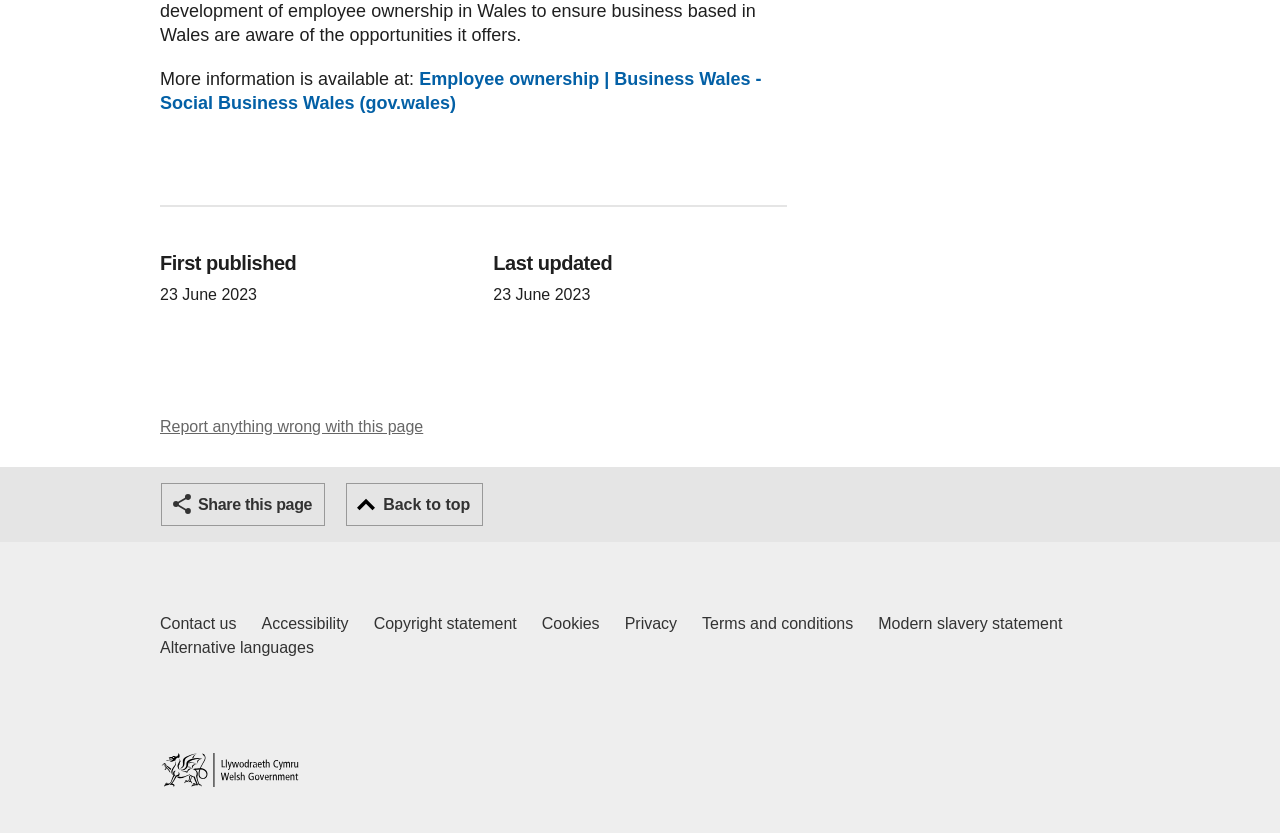What is the 'Share this page' button for?
Based on the image, answer the question in a detailed manner.

The 'Share this page' button is a feature that enables users to share the webpage with others, likely through social media or email.